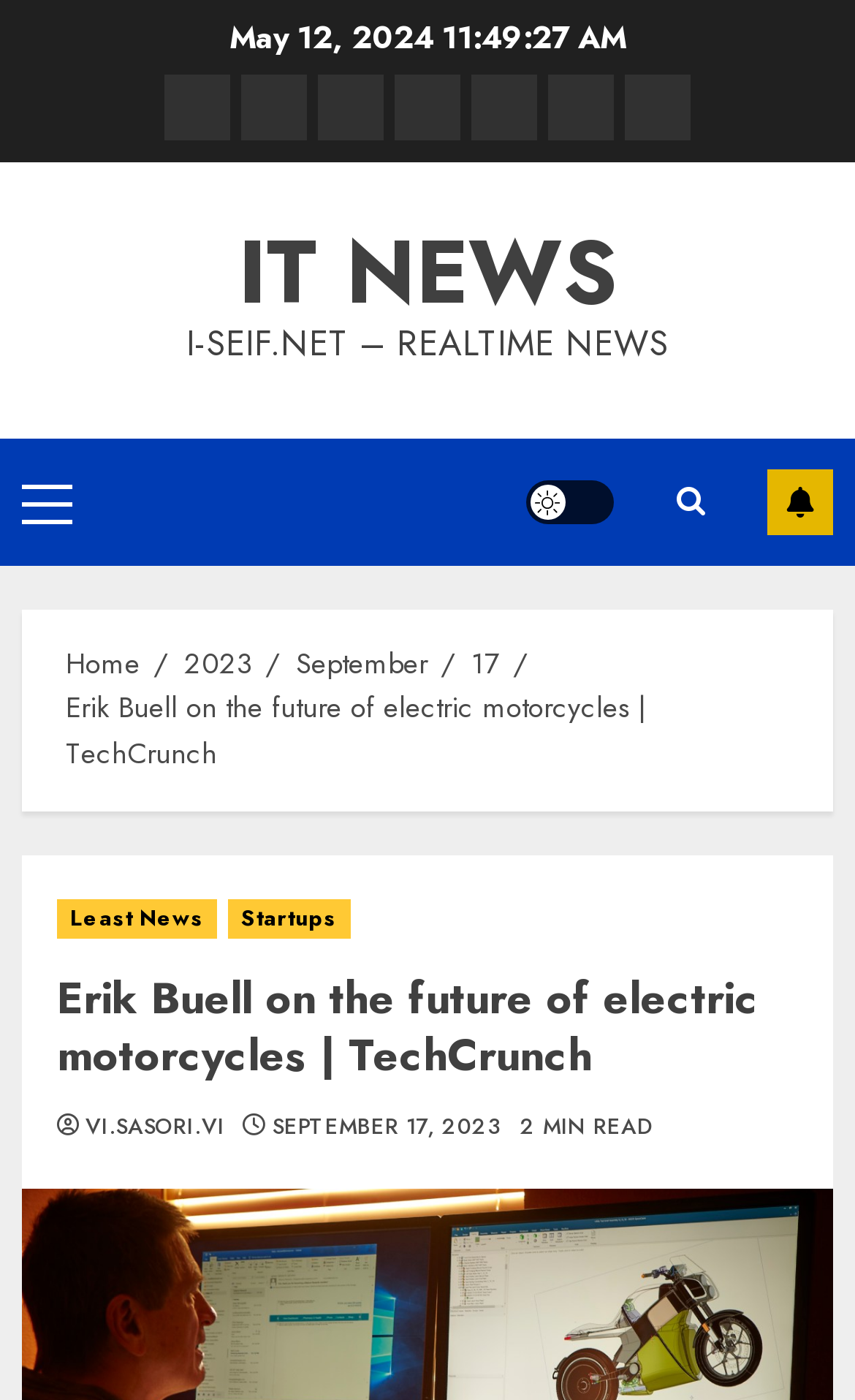Determine the bounding box coordinates of the section I need to click to execute the following instruction: "Toggle Light/Dark Button". Provide the coordinates as four float numbers between 0 and 1, i.e., [left, top, right, bottom].

[0.615, 0.342, 0.718, 0.374]